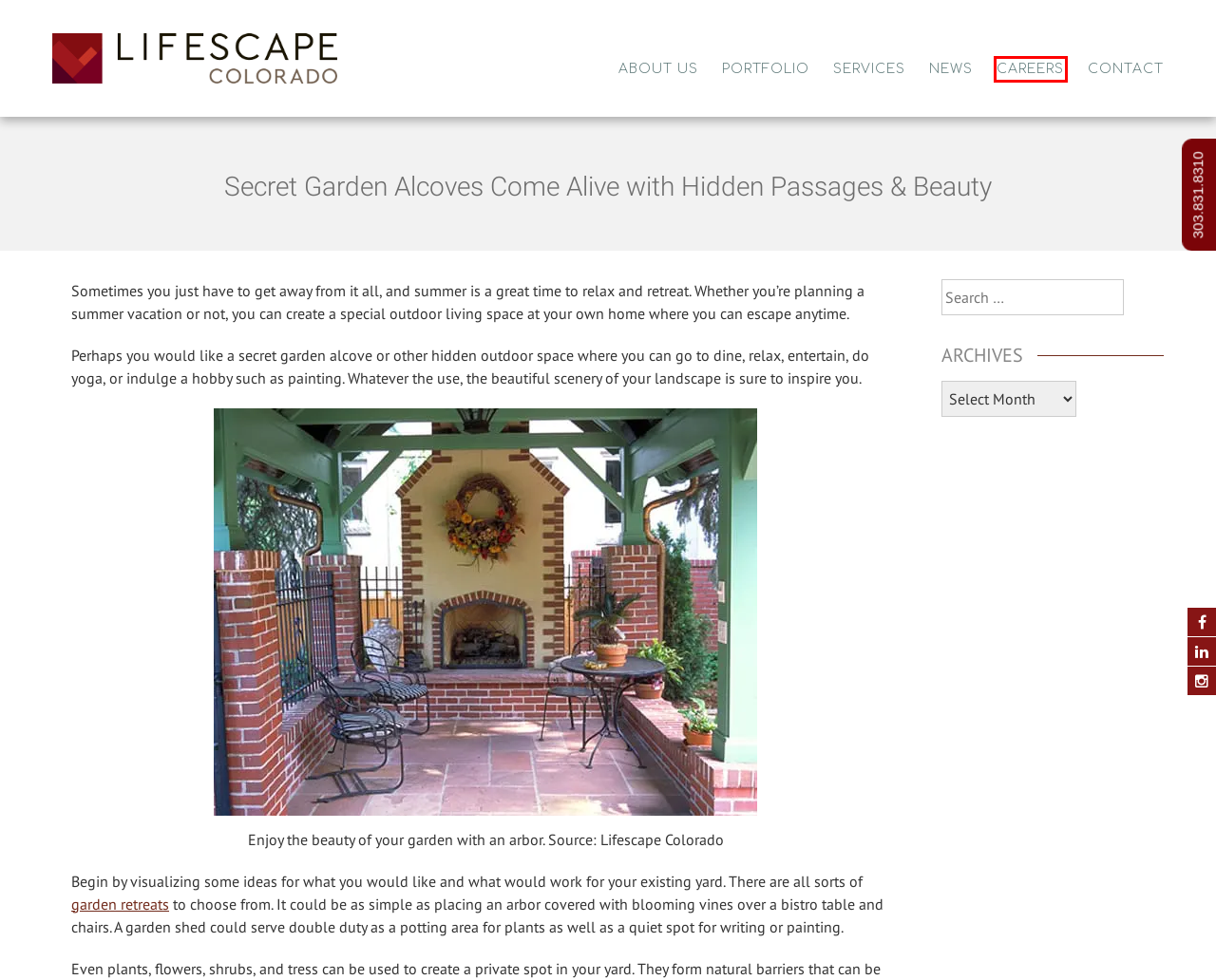You are looking at a webpage screenshot with a red bounding box around an element. Pick the description that best matches the new webpage after interacting with the element in the red bounding box. The possible descriptions are:
A. Denver Landscape Design + Architecture - Lifescape Colorado
B. Landscape Property Care in Denver - Lifescape Colorado
C. Landscape Architecture + Design Firm - Lifescape Colorado
D. Our Team - Denver Landscape Designers - Lifescape Colorado
E. Your Career with Lifescape | Lifescape Colorado
F. Landscape Construction in Denver - Lifescape Colorado
G. Our Mission - Denver's Premier Landscape Designers - Lifescape Colorado
H. Contact Us | Lifescape Colorado

E